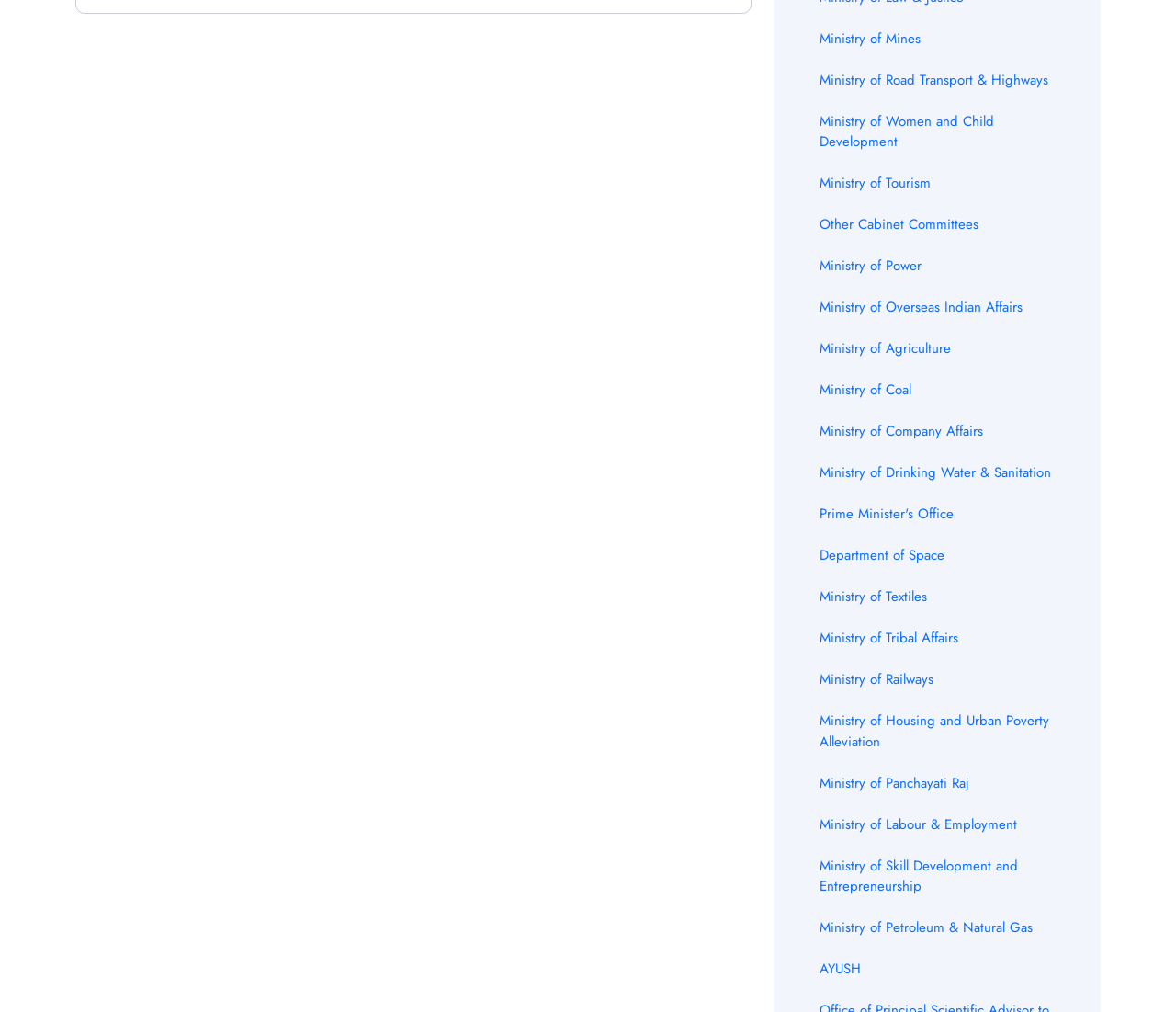Mark the bounding box of the element that matches the following description: "Ministry of Panchayati Raj".

[0.697, 0.763, 0.824, 0.804]